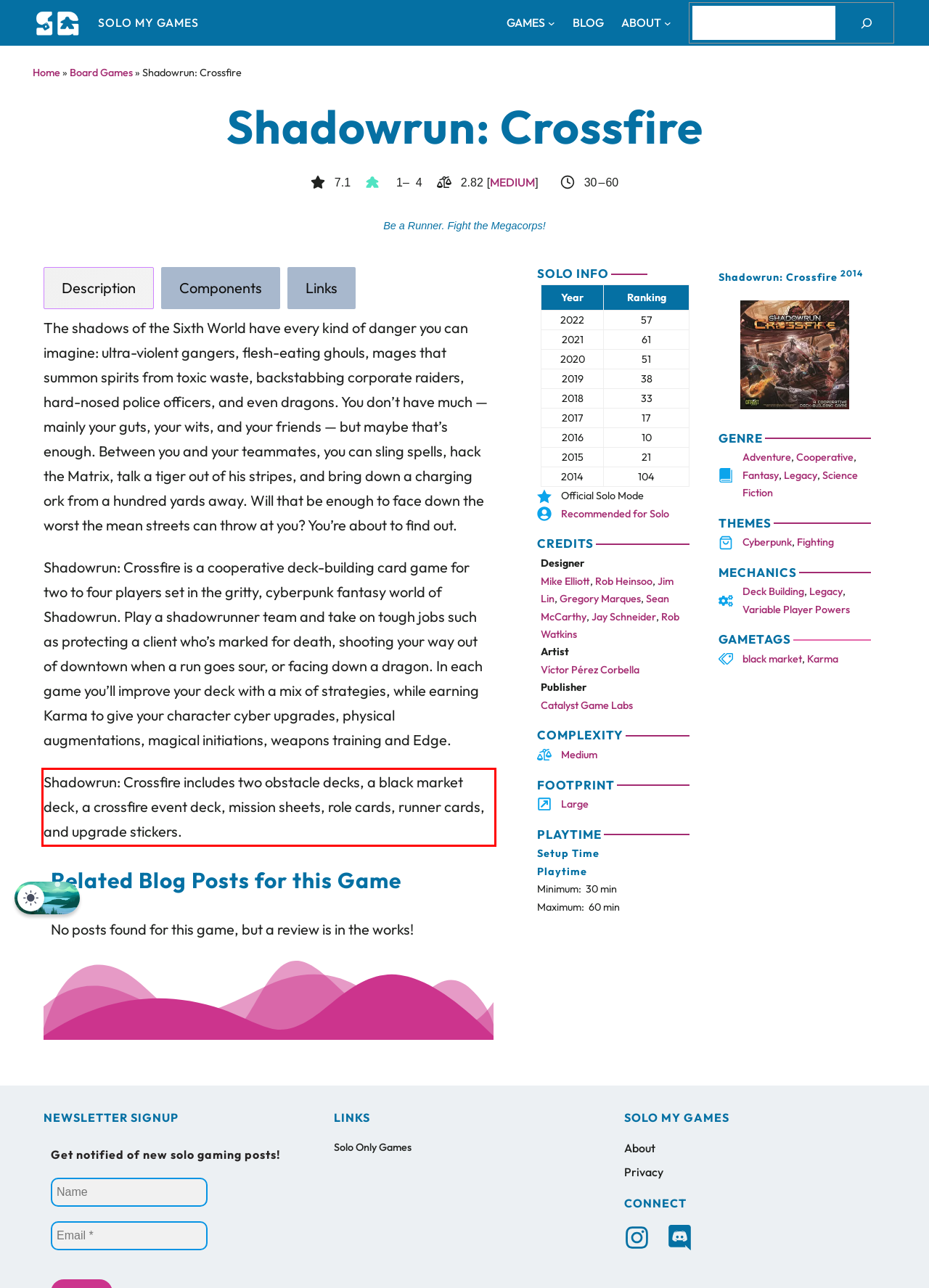Identify the red bounding box in the webpage screenshot and perform OCR to generate the text content enclosed.

Shadowrun: Crossfire includes two obstacle decks, a black market deck, a crossfire event deck, mission sheets, role cards, runner cards, and upgrade stickers.